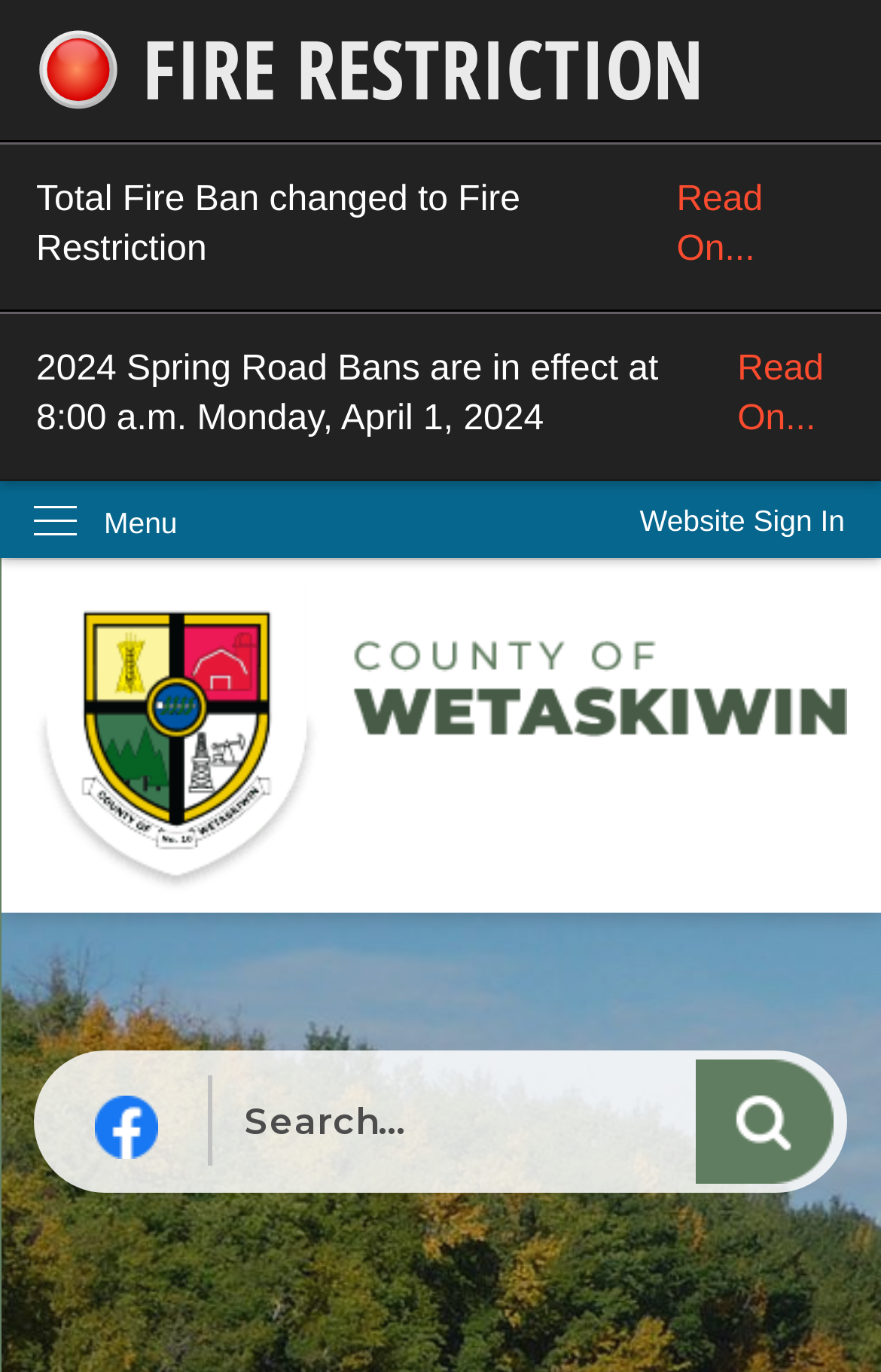Could you indicate the bounding box coordinates of the region to click in order to complete this instruction: "Go to the Home page".

[0.039, 0.421, 0.961, 0.653]